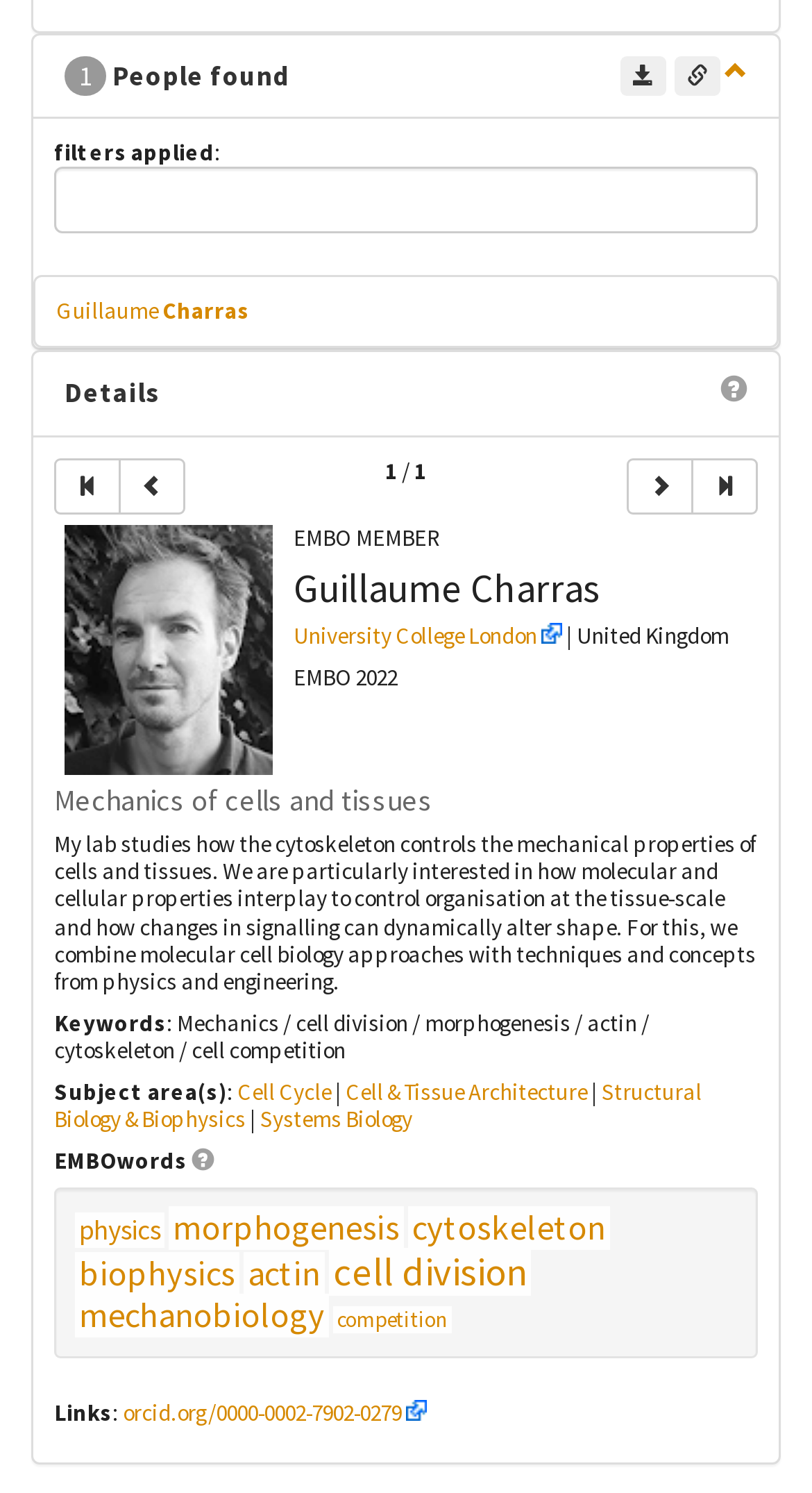Pinpoint the bounding box coordinates of the element you need to click to execute the following instruction: "Create a permanent link to this resultset". The bounding box should be represented by four float numbers between 0 and 1, in the format [left, top, right, bottom].

[0.831, 0.037, 0.887, 0.063]